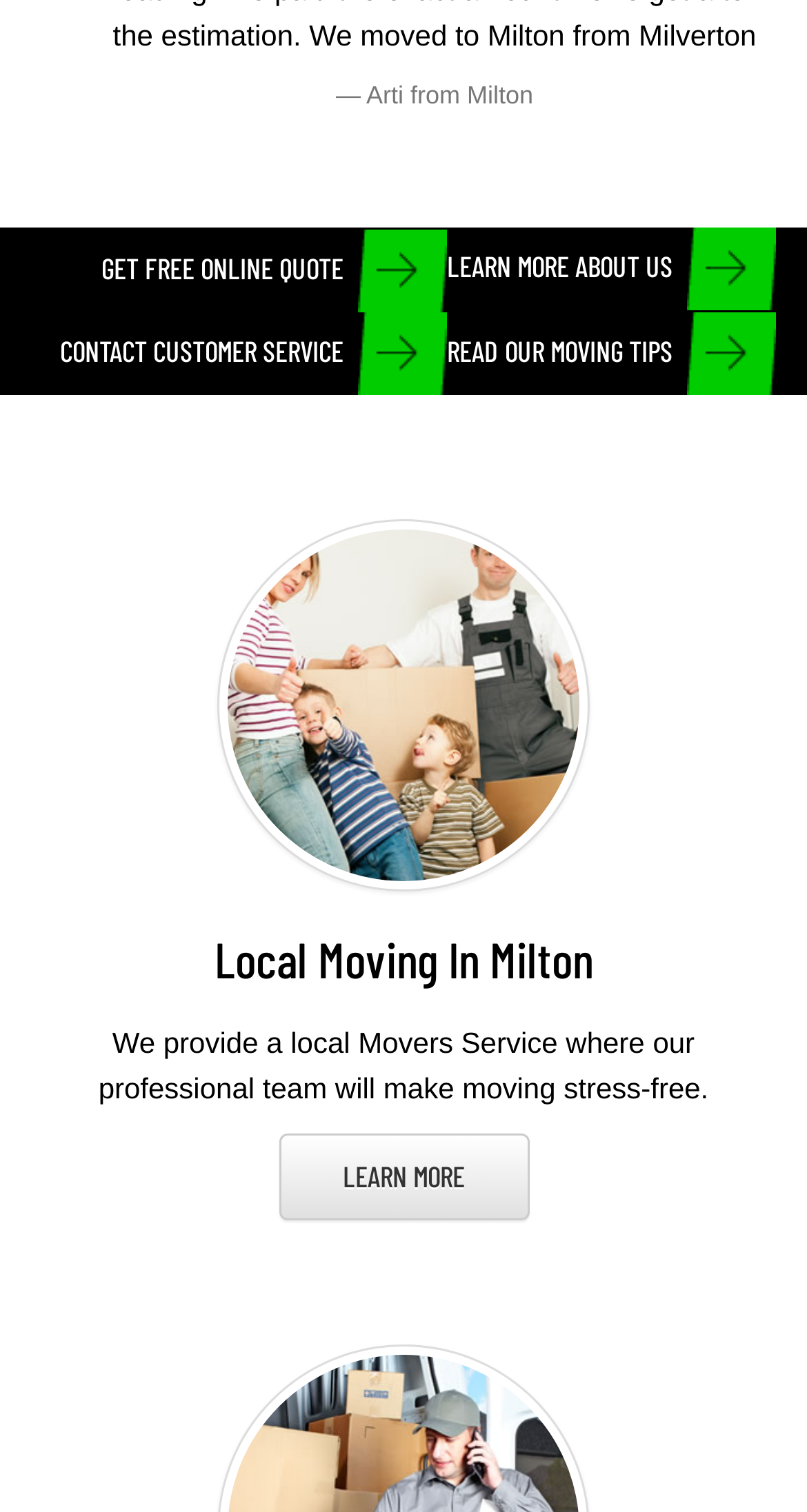How many links are available in the complementary section?
Provide an in-depth answer to the question, covering all aspects.

The complementary section contains 5 links, namely 'LEARN MORE ABOUT US', 'GET FREE ONLINE QUOTE', 'READ OUR MOVING TIPS', 'CONTACT CUSTOMER SERVICE', and 'Local Moving In Milton'.